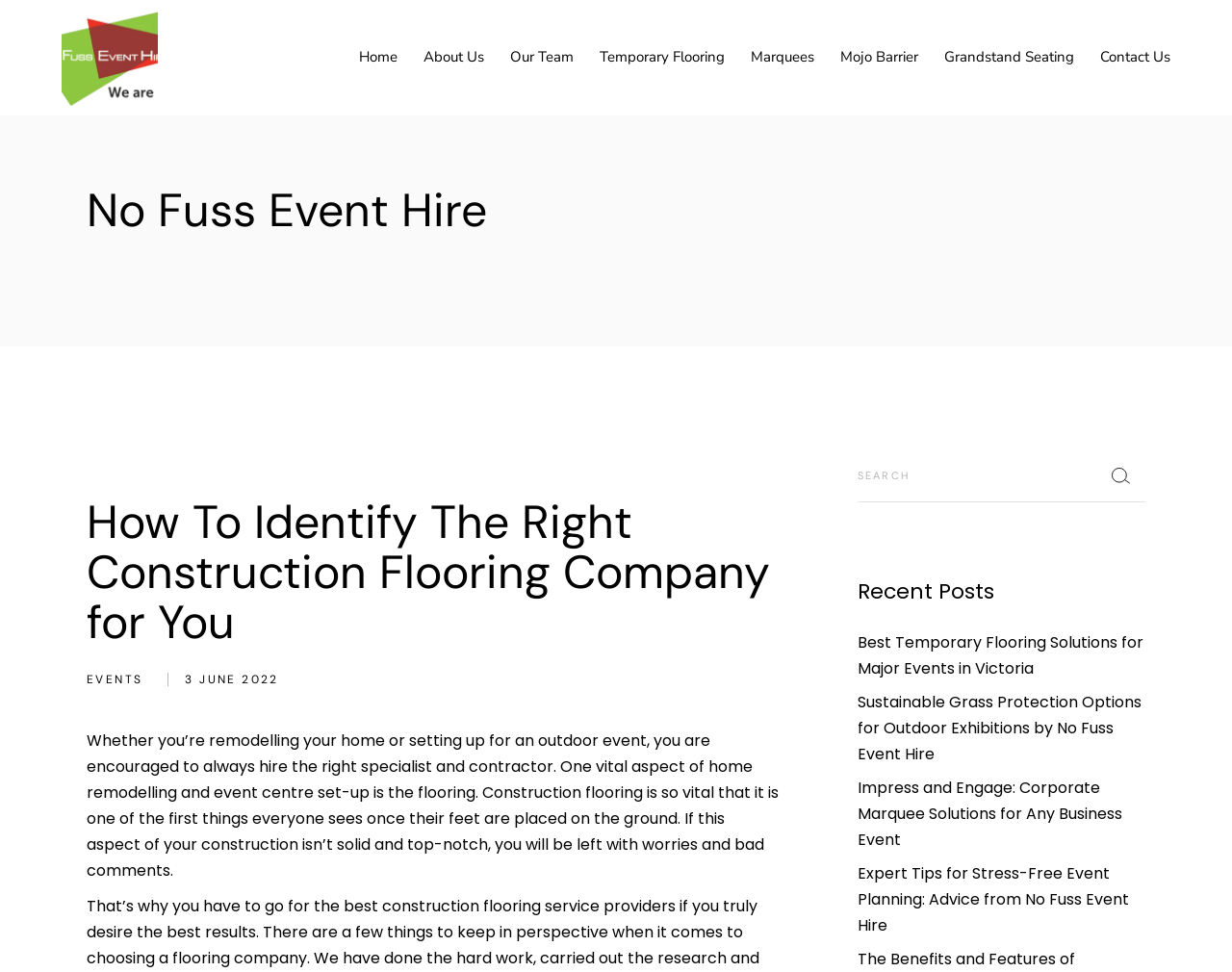Please identify the bounding box coordinates of the region to click in order to complete the task: "Read the recent post about Best Temporary Flooring Solutions for Major Events in Victoria". The coordinates must be four float numbers between 0 and 1, specified as [left, top, right, bottom].

[0.696, 0.649, 0.928, 0.699]